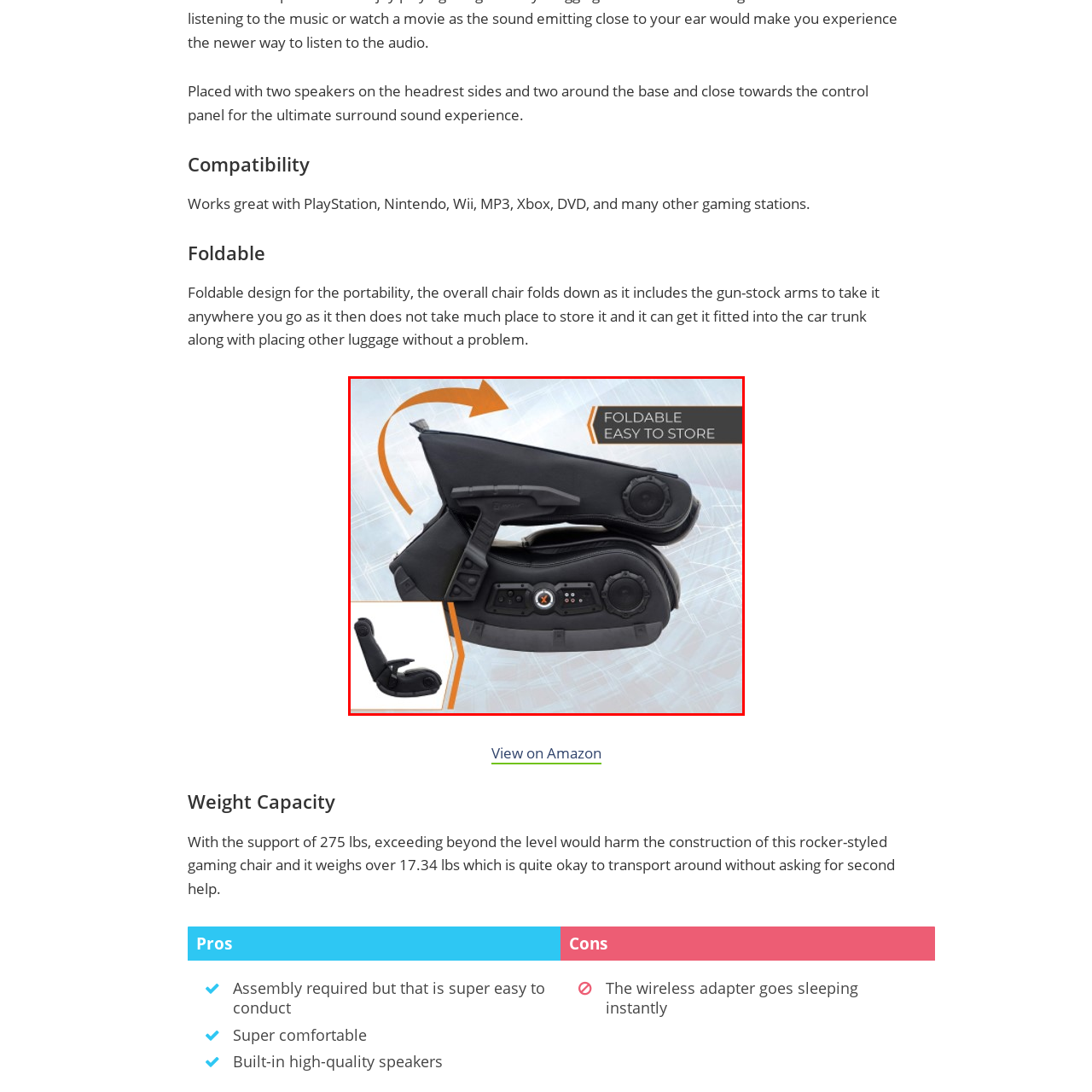Give a thorough account of what is shown in the red-encased segment of the image.

The image showcases the X Rocker 51259 Pro H3 Foldable Gaming Chair in its compact, foldable state, highlighting its portability and ease of storage. Featuring a sleek black design, the chair includes built-in speakers to enhance your gaming experience and control buttons for convenience. An arrow illustration emphasizes its foldable nature, making it simple to transport or tuck away when not in use. This design is specifically crafted to ensure that it fits easily into car trunks alongside other luggage, making it an ideal choice for gamers on the go. The accompanying inset image provides a glimpse of the chair in its upright position, demonstrating its versatility and comfort for long gaming sessions.